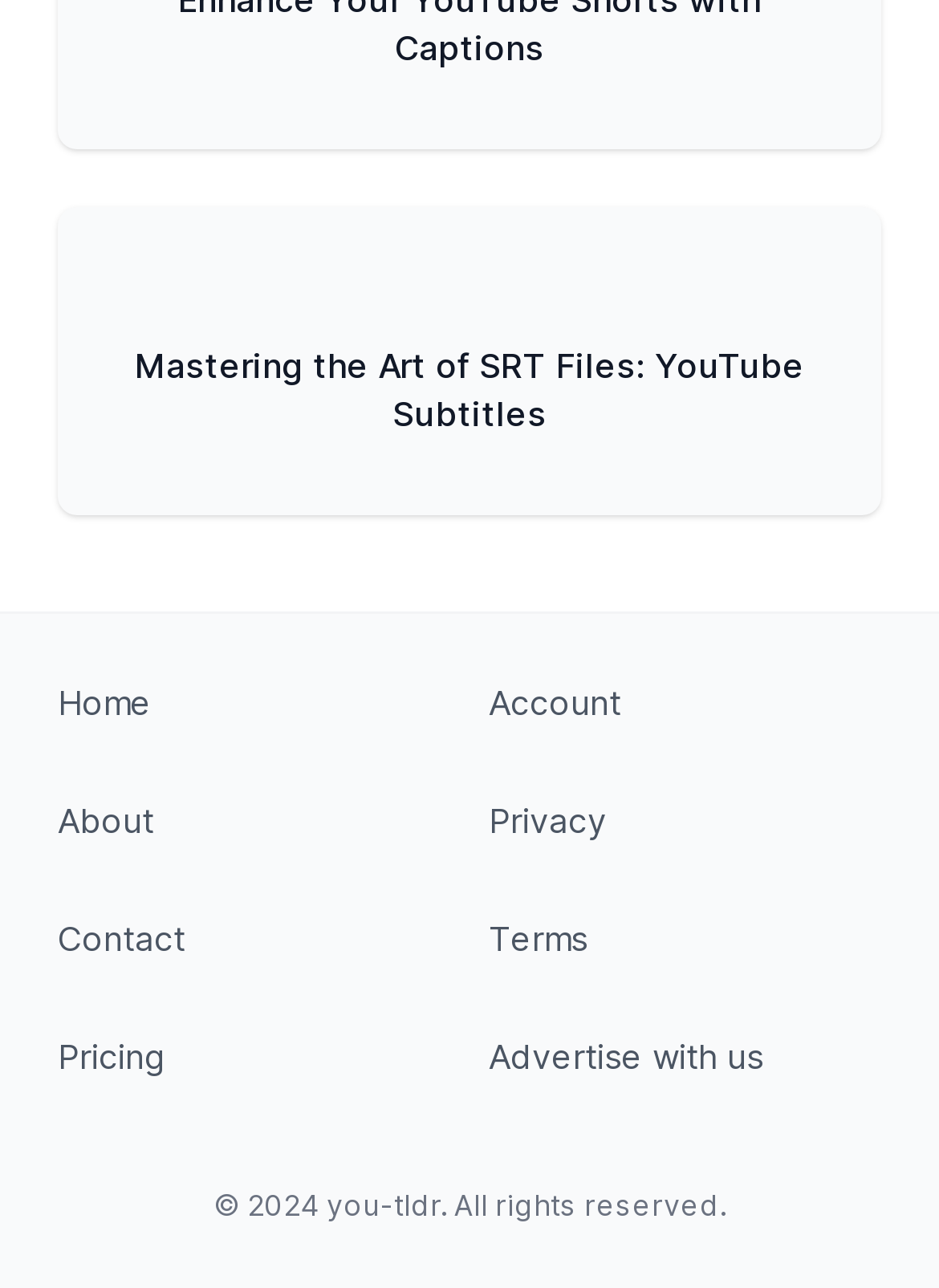Kindly determine the bounding box coordinates for the area that needs to be clicked to execute this instruction: "go to Contact page".

[0.062, 0.713, 0.197, 0.745]